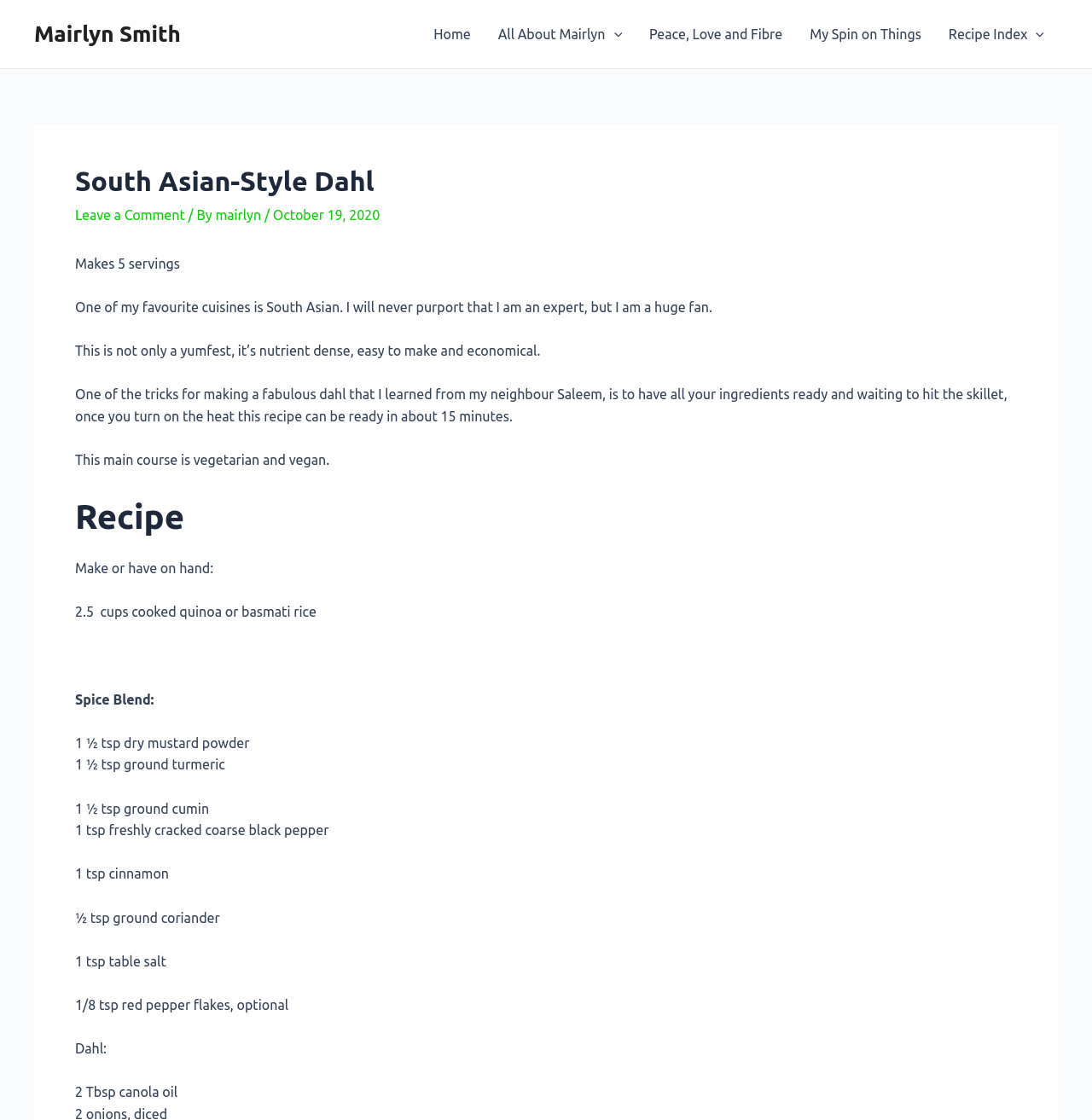Using the description: "All About Mairlyn", identify the bounding box of the corresponding UI element in the screenshot.

[0.443, 0.0, 0.582, 0.061]